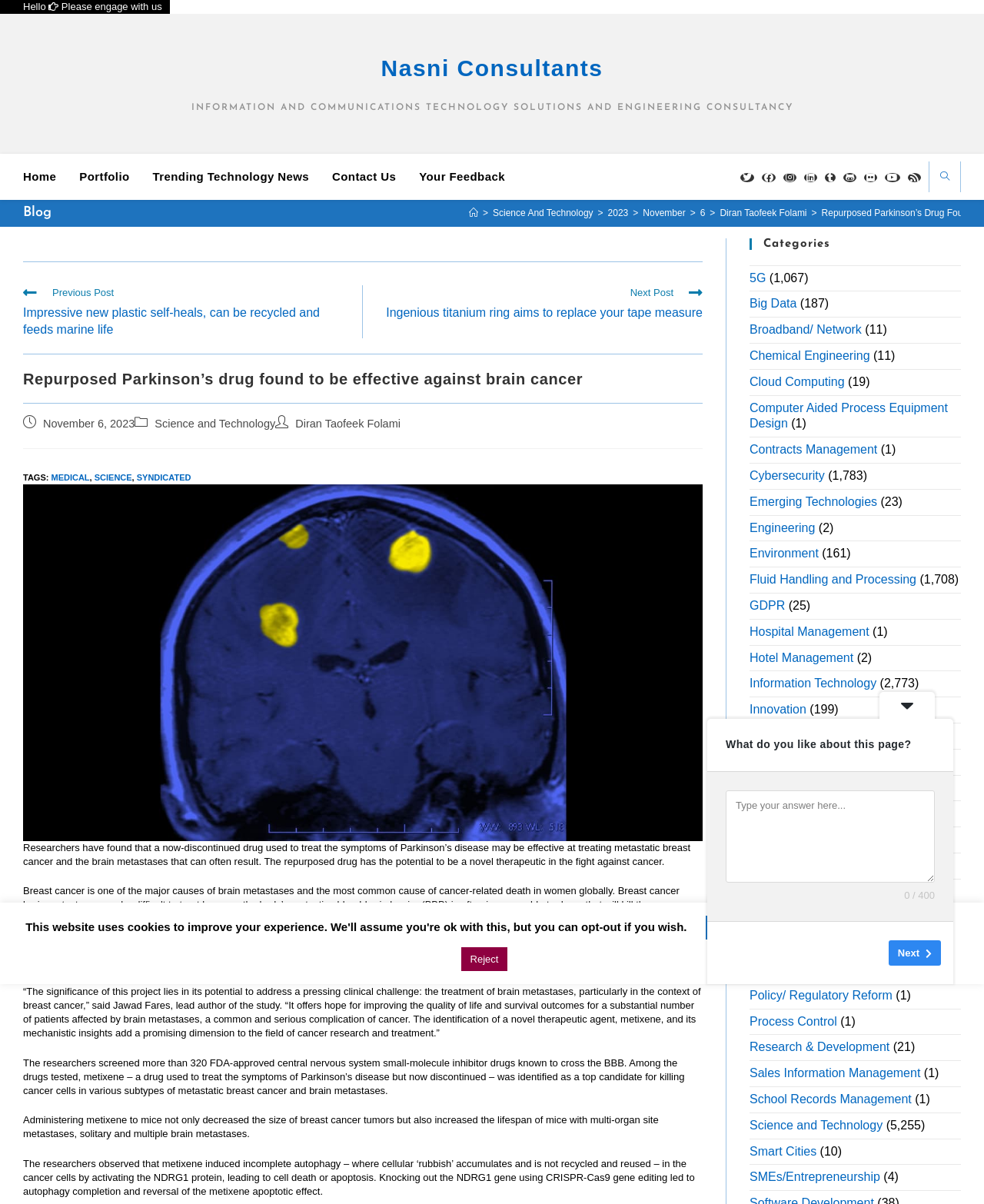What is the result of administering metixene to mice?
Please provide a detailed and comprehensive answer to the question.

The article states that administering metixene to mice not only decreased the size of breast cancer tumors but also increased the lifespan of mice with multi-organ site metastases, solitary and multiple brain metastases.